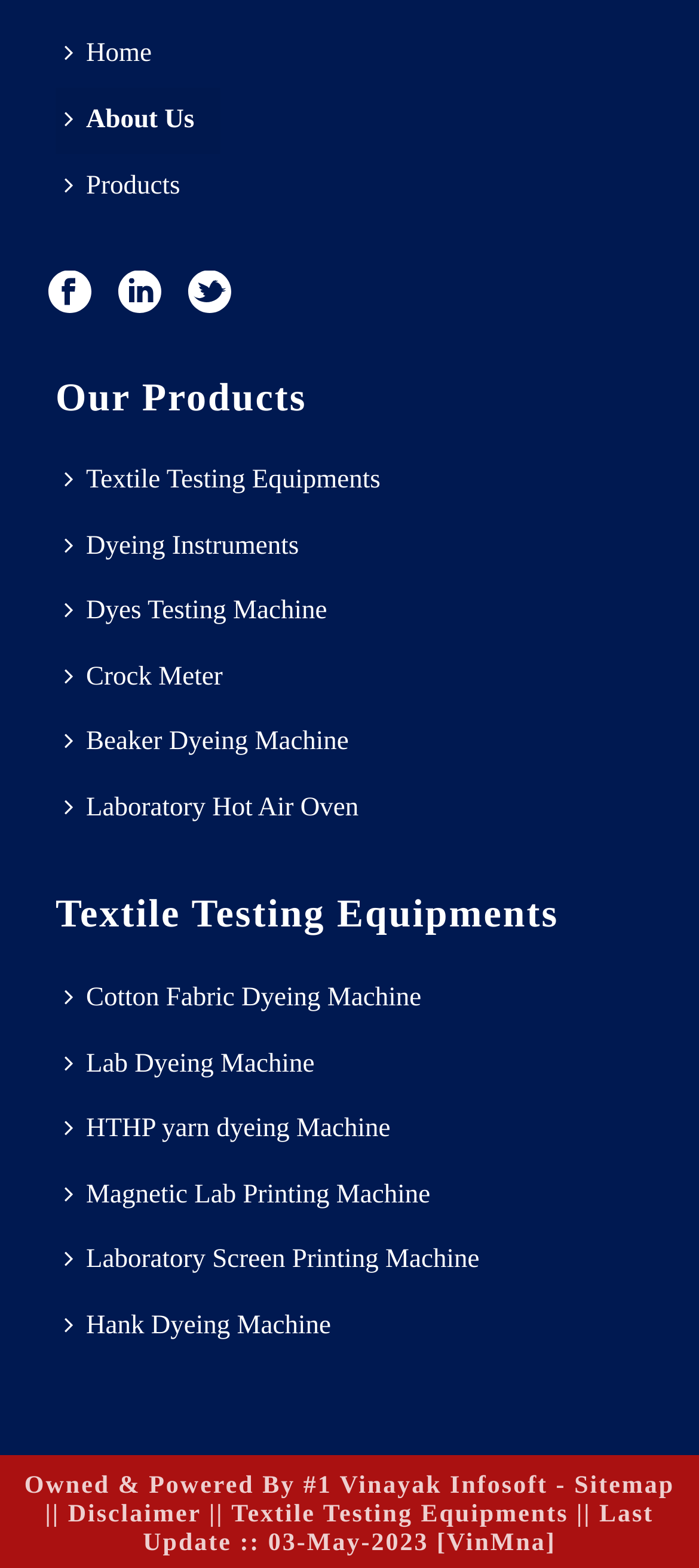Determine the bounding box coordinates of the element that should be clicked to execute the following command: "Go to Textile Testing Equipments".

[0.079, 0.286, 0.583, 0.328]